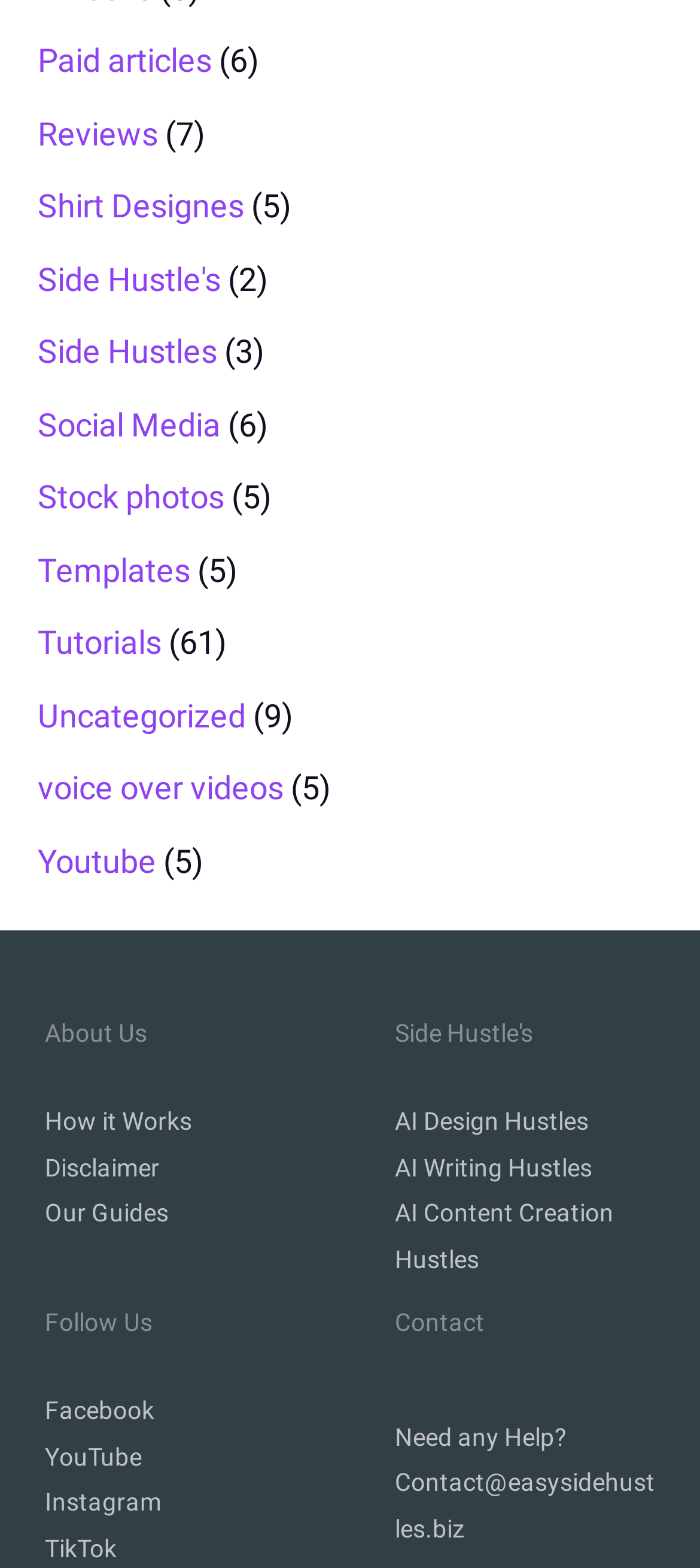Pinpoint the bounding box coordinates of the area that should be clicked to complete the following instruction: "Visit the About Us page". The coordinates must be given as four float numbers between 0 and 1, i.e., [left, top, right, bottom].

[0.064, 0.65, 0.21, 0.668]